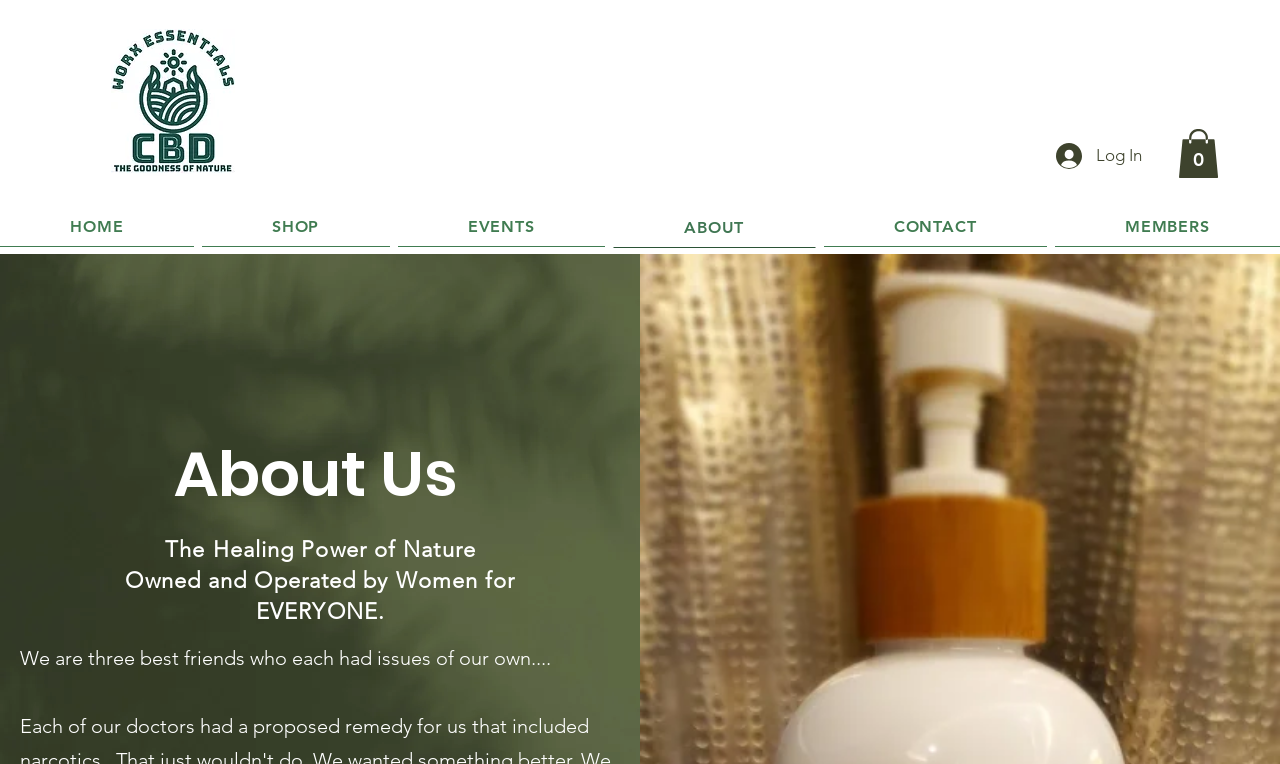With reference to the image, please provide a detailed answer to the following question: How many items are in the cart?

The button 'Cart with 0 items' indicates that there are currently no items in the cart.